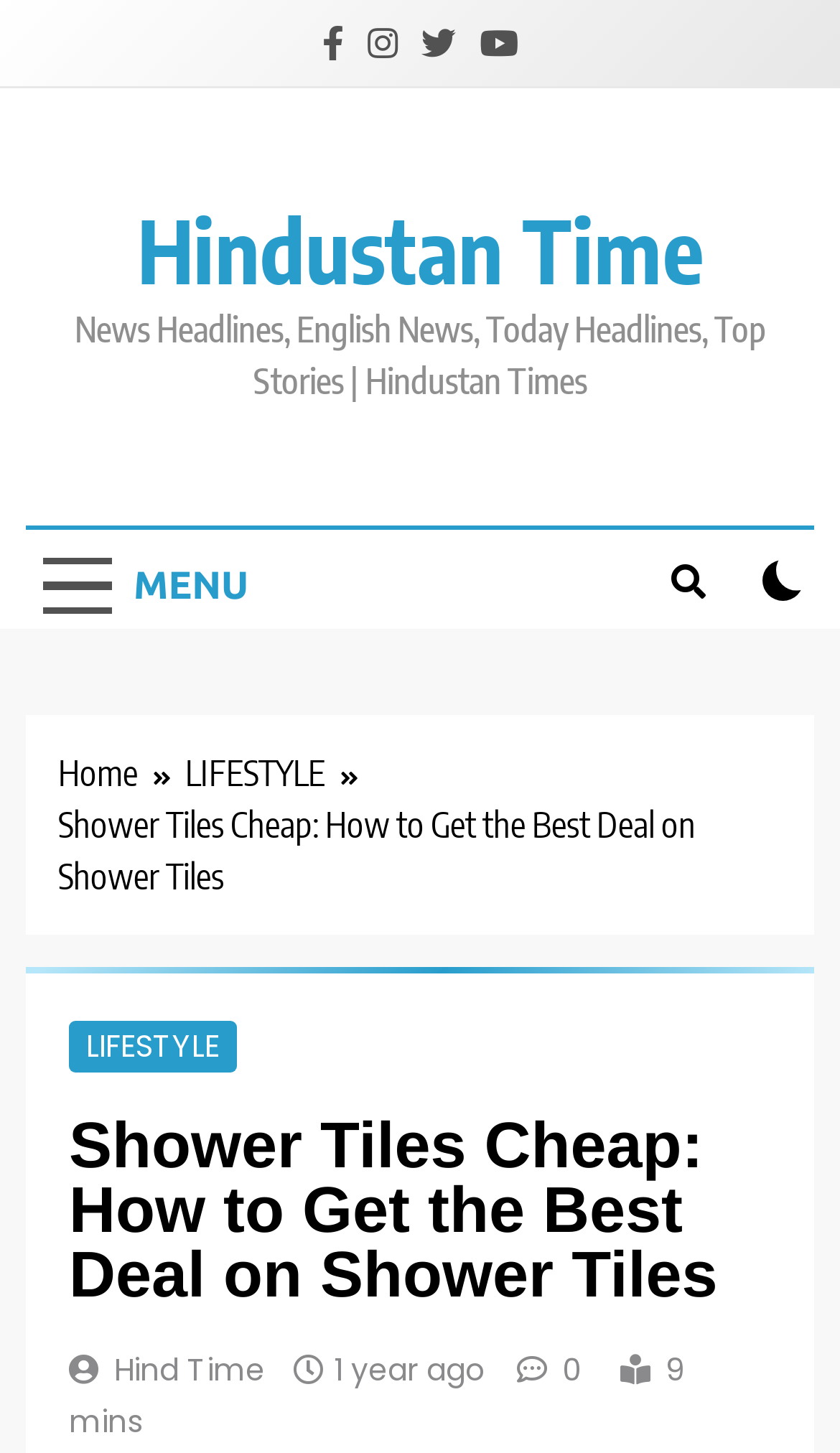Provide the bounding box coordinates for the UI element that is described by this text: "1 year ago1 year ago". The coordinates should be in the form of four float numbers between 0 and 1: [left, top, right, bottom].

[0.397, 0.928, 0.577, 0.958]